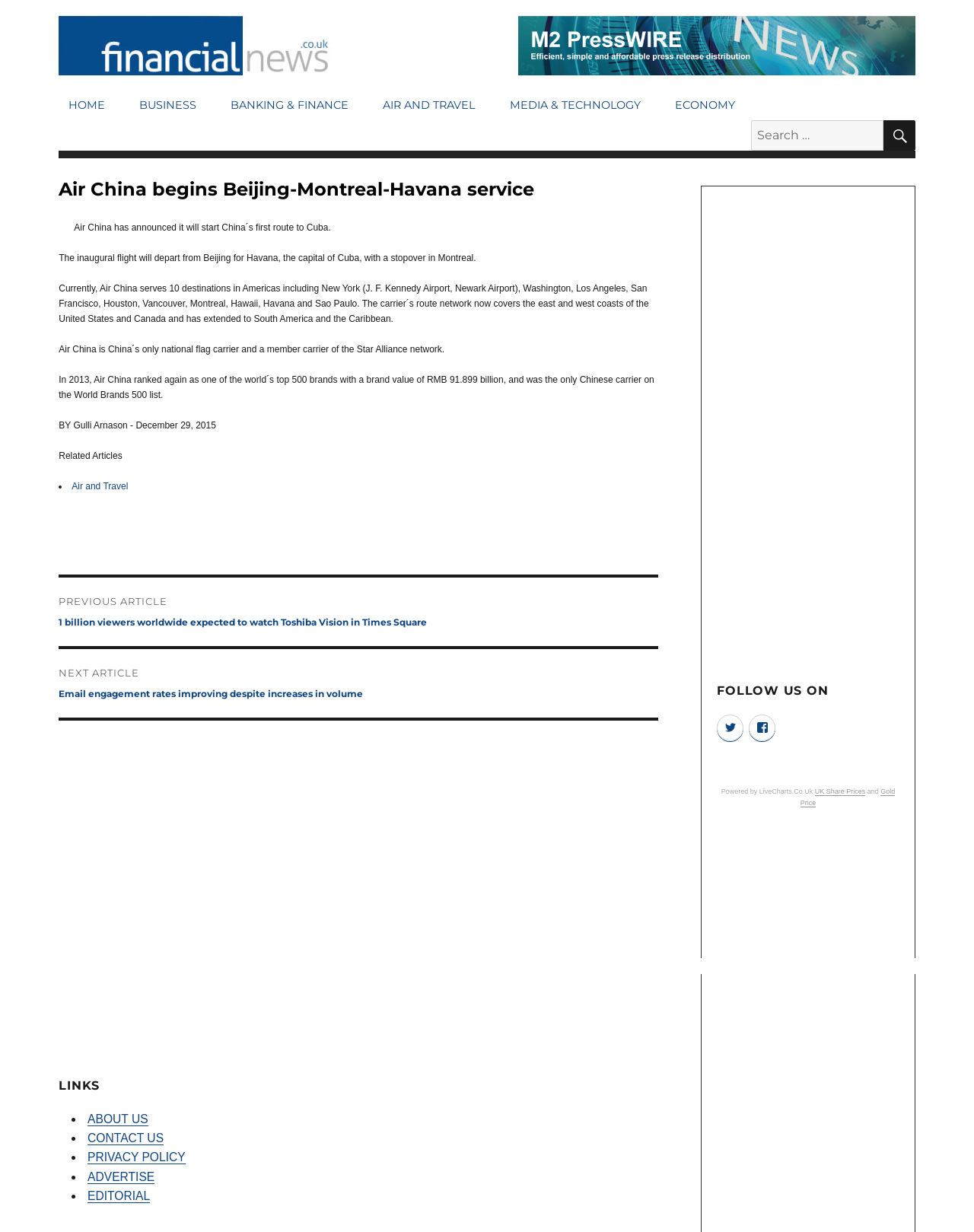Please answer the following query using a single word or phrase: 
What is the name of the airline mentioned in the article?

Air China